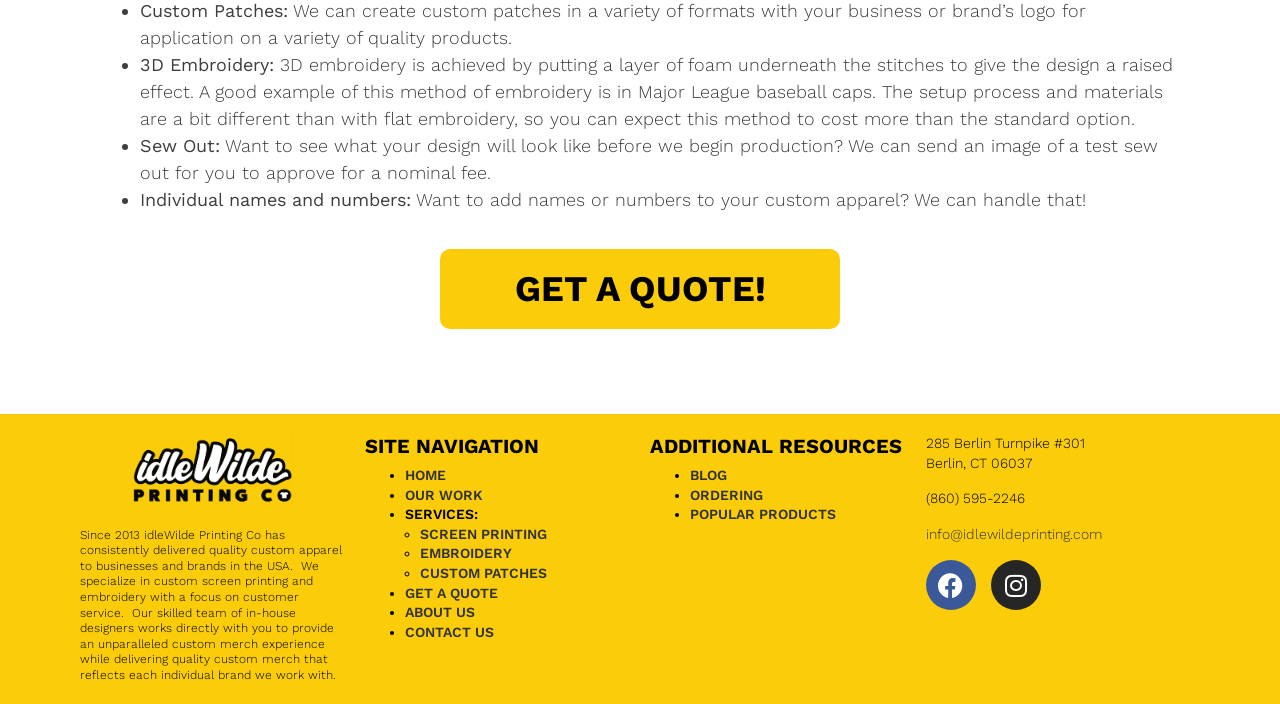Locate the UI element described by Get A Quote in the provided webpage screenshot. Return the bounding box coordinates in the format (top-left x, top-left y, bottom-right x, bottom-right y), ensuring all values are between 0 and 1.

[0.316, 0.83, 0.389, 0.853]